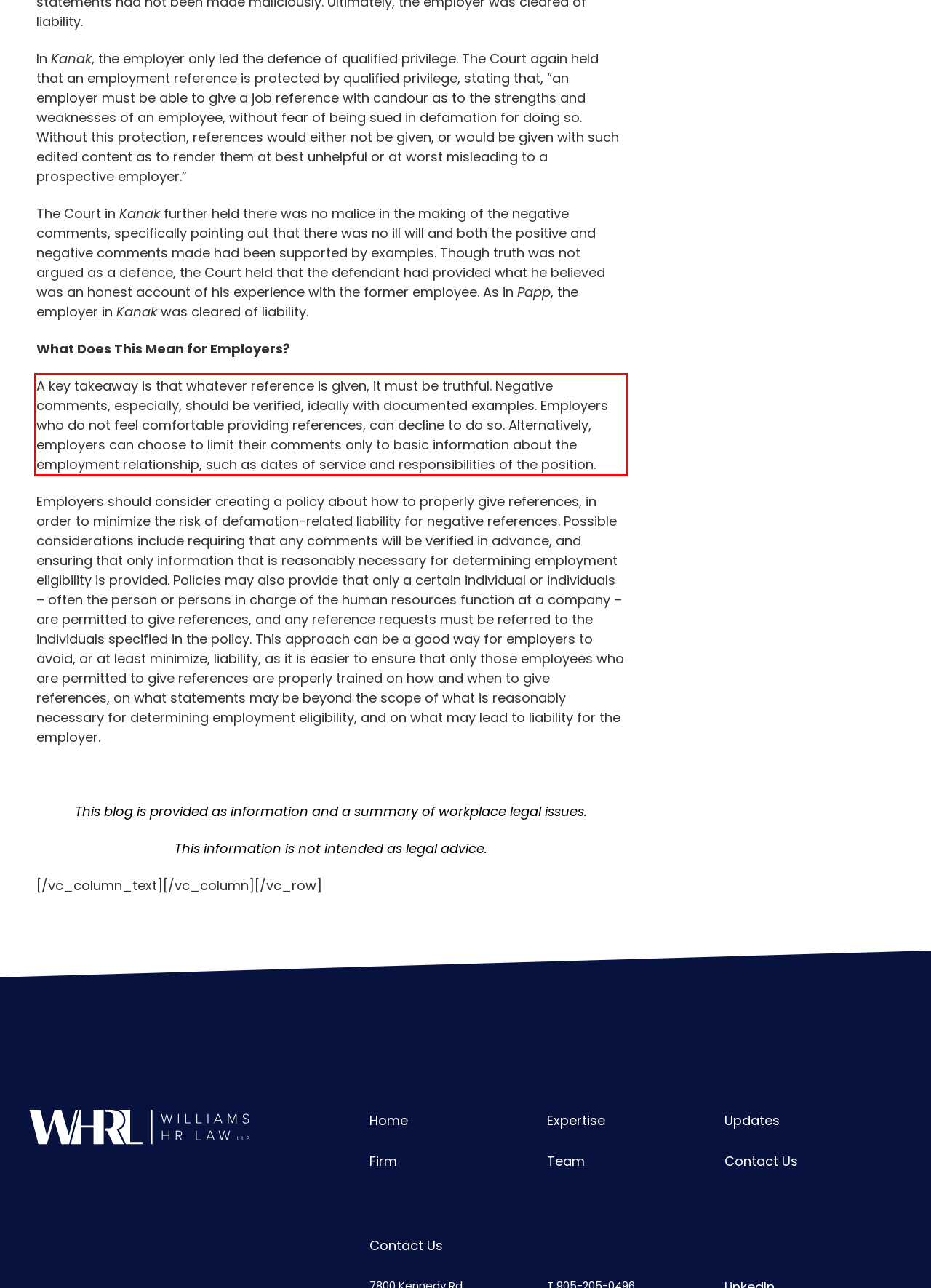Please extract the text content from the UI element enclosed by the red rectangle in the screenshot.

A key takeaway is that whatever reference is given, it must be truthful. Negative comments, especially, should be verified, ideally with documented examples. Employers who do not feel comfortable providing references, can decline to do so. Alternatively, employers can choose to limit their comments only to basic information about the employment relationship, such as dates of service and responsibilities of the position.